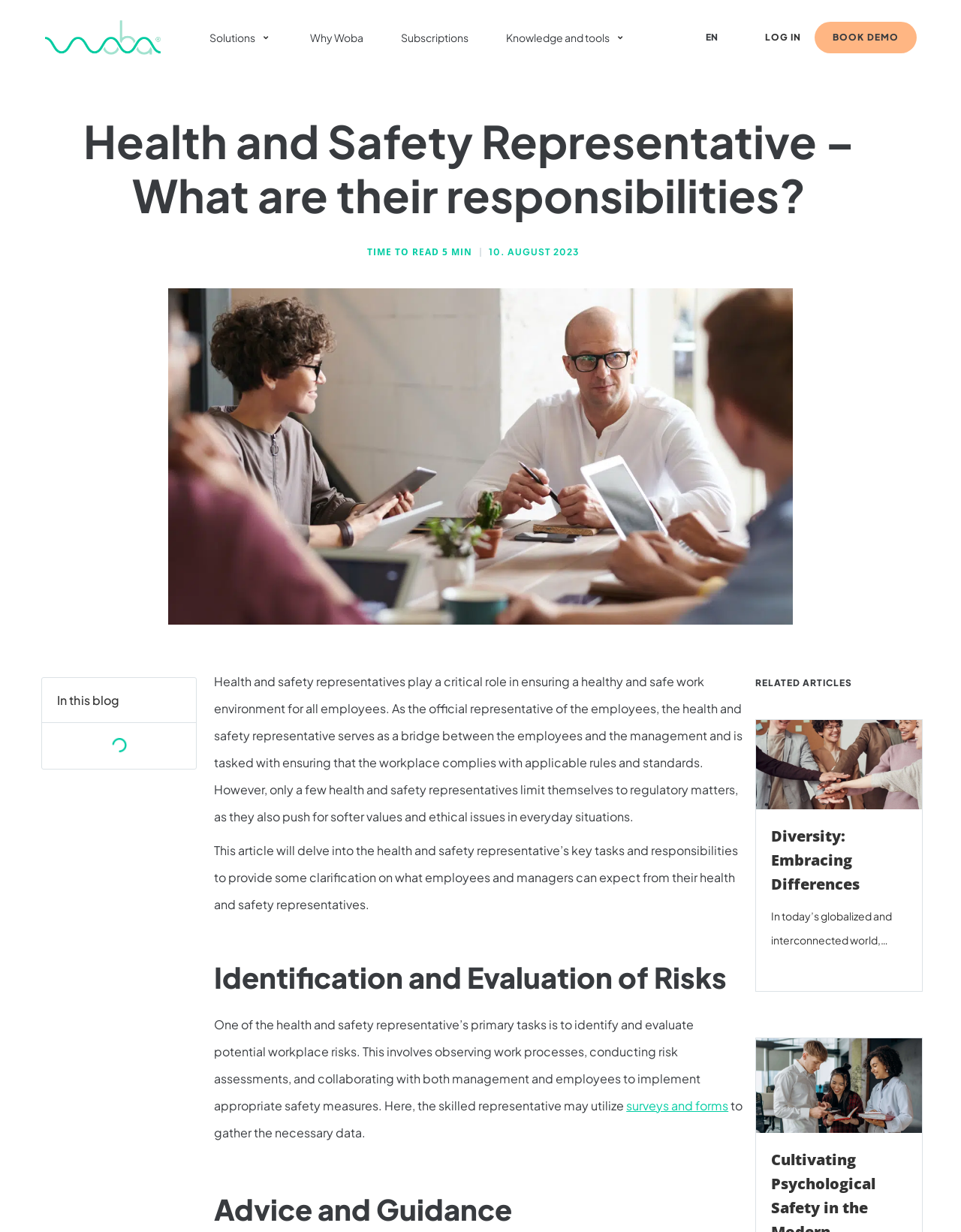Extract the bounding box coordinates for the UI element described as: "Knowledge and tools".

[0.527, 0.026, 0.634, 0.035]